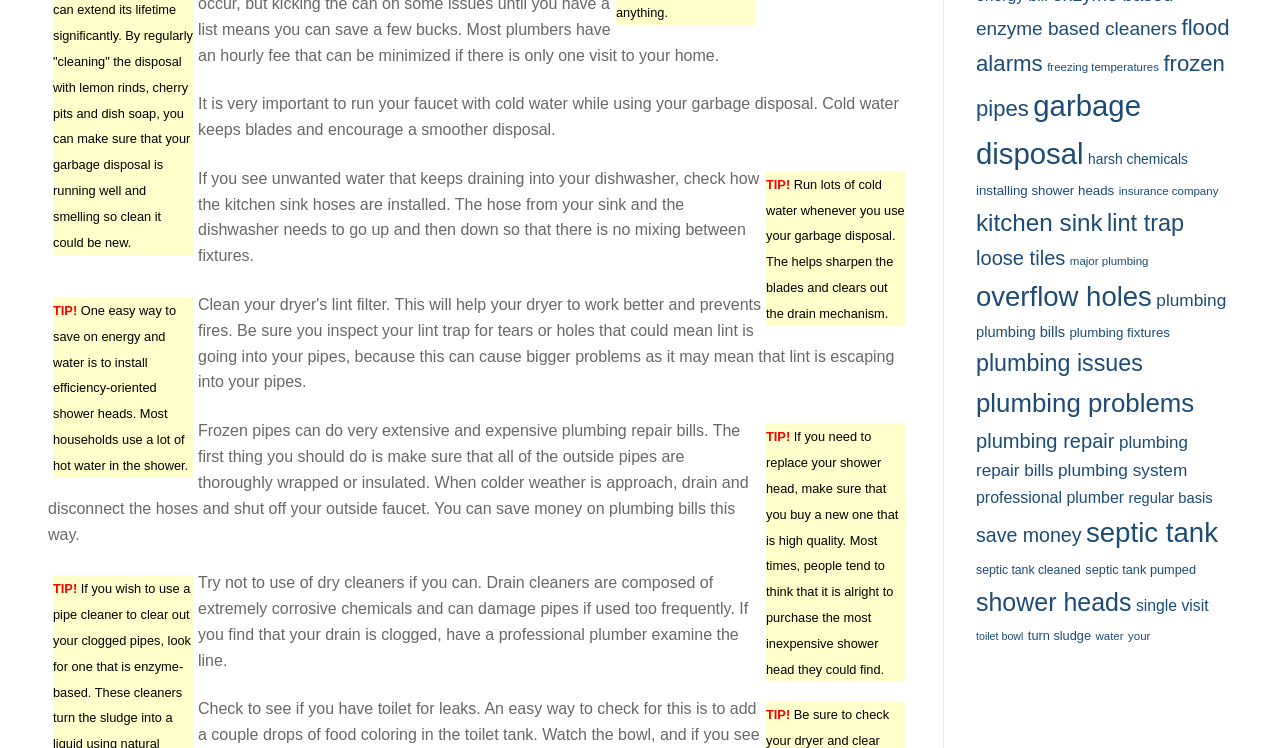With reference to the screenshot, provide a detailed response to the question below:
What should one do if they find that their drain is clogged?

The webpage advises that if one finds that their drain is clogged, they should have a professional plumber examine the line. This is mentioned in the static text element that talks about not using drain cleaners.